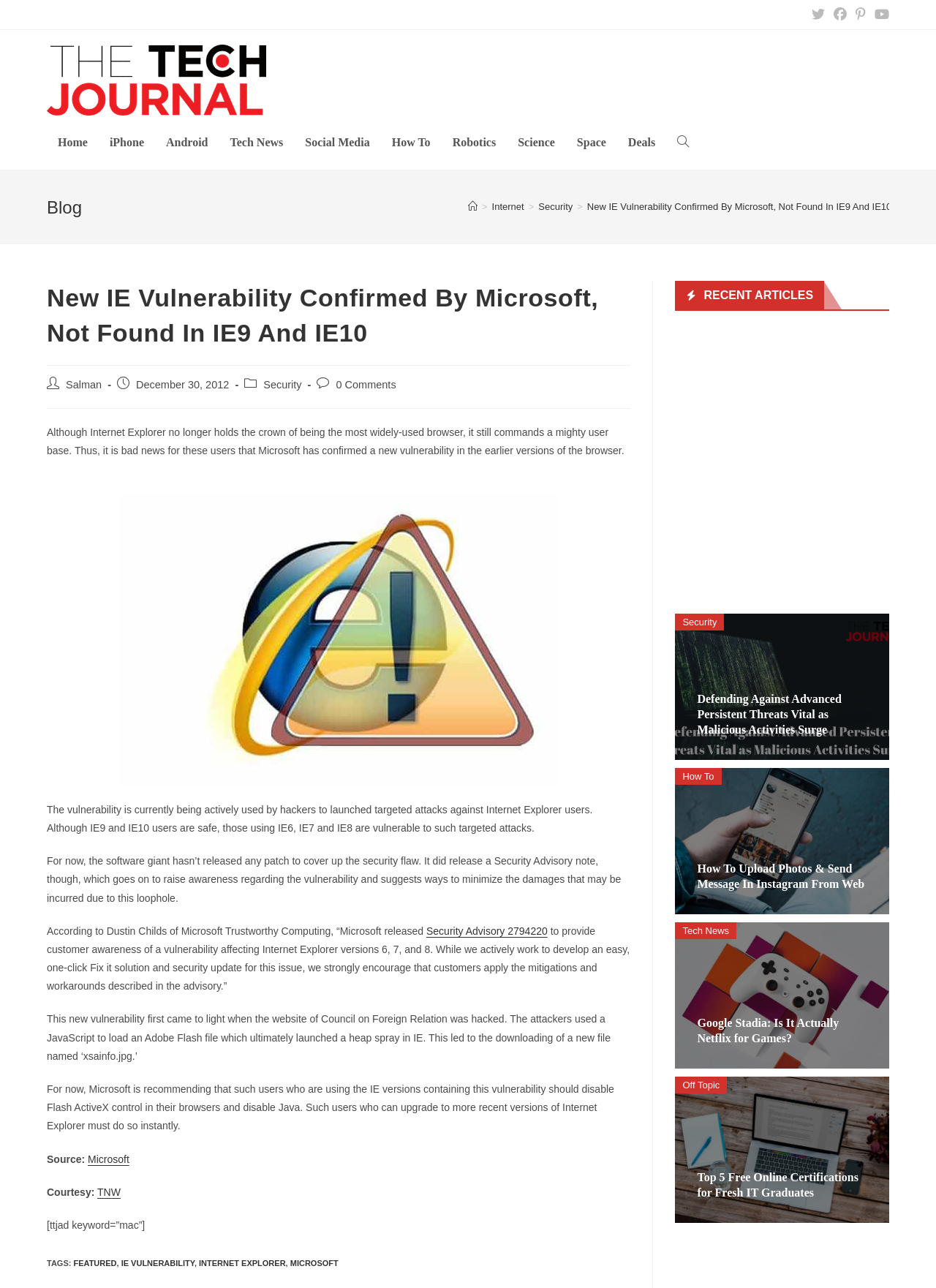What is the name of the author of the post?
Using the information from the image, give a concise answer in one word or a short phrase.

Salman